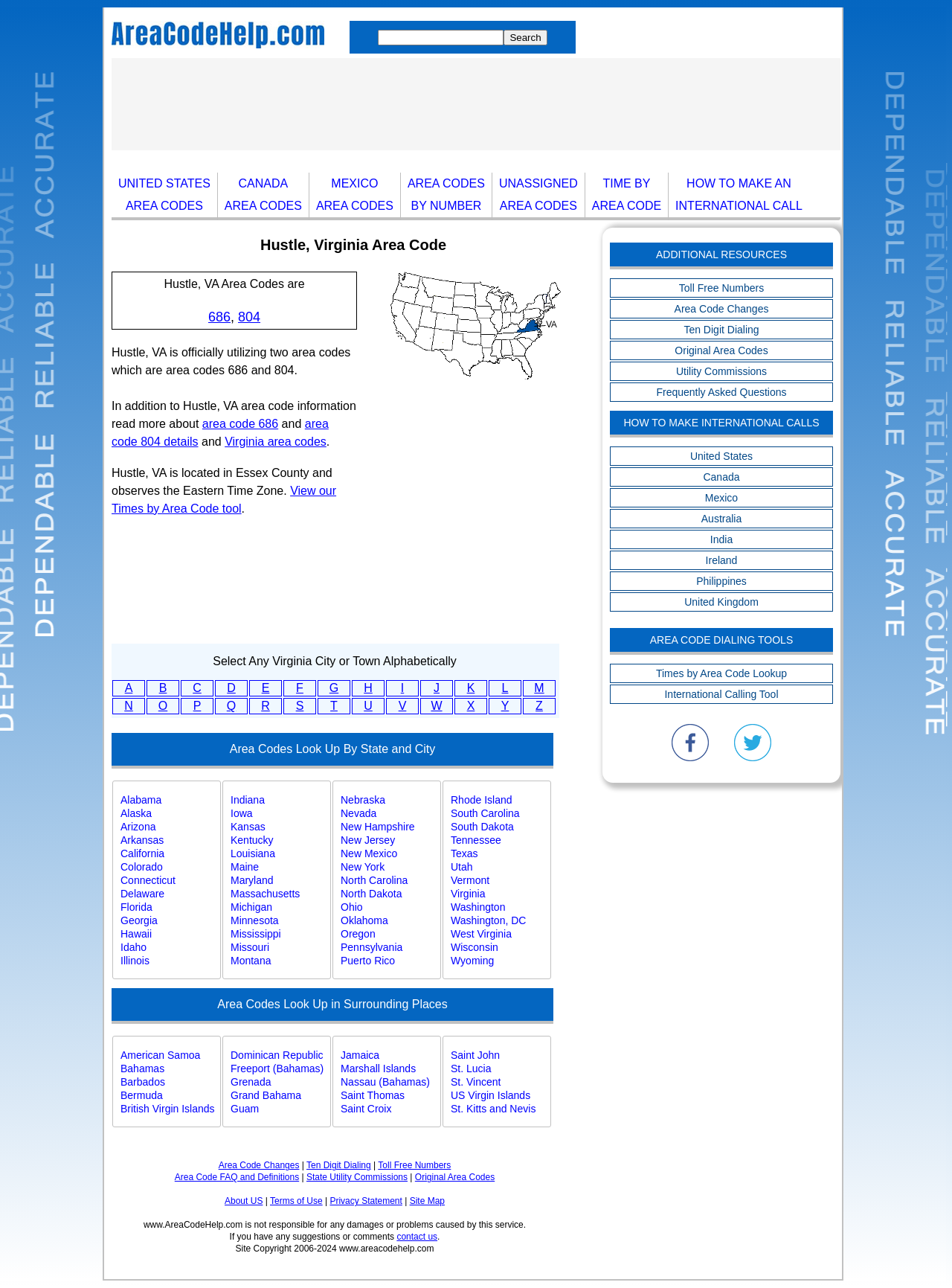How can you view the times by area code?
Please analyze the image and answer the question with as much detail as possible.

The webpage provides a link to 'View our Times by Area Code tool' which allows users to view the times by area code.